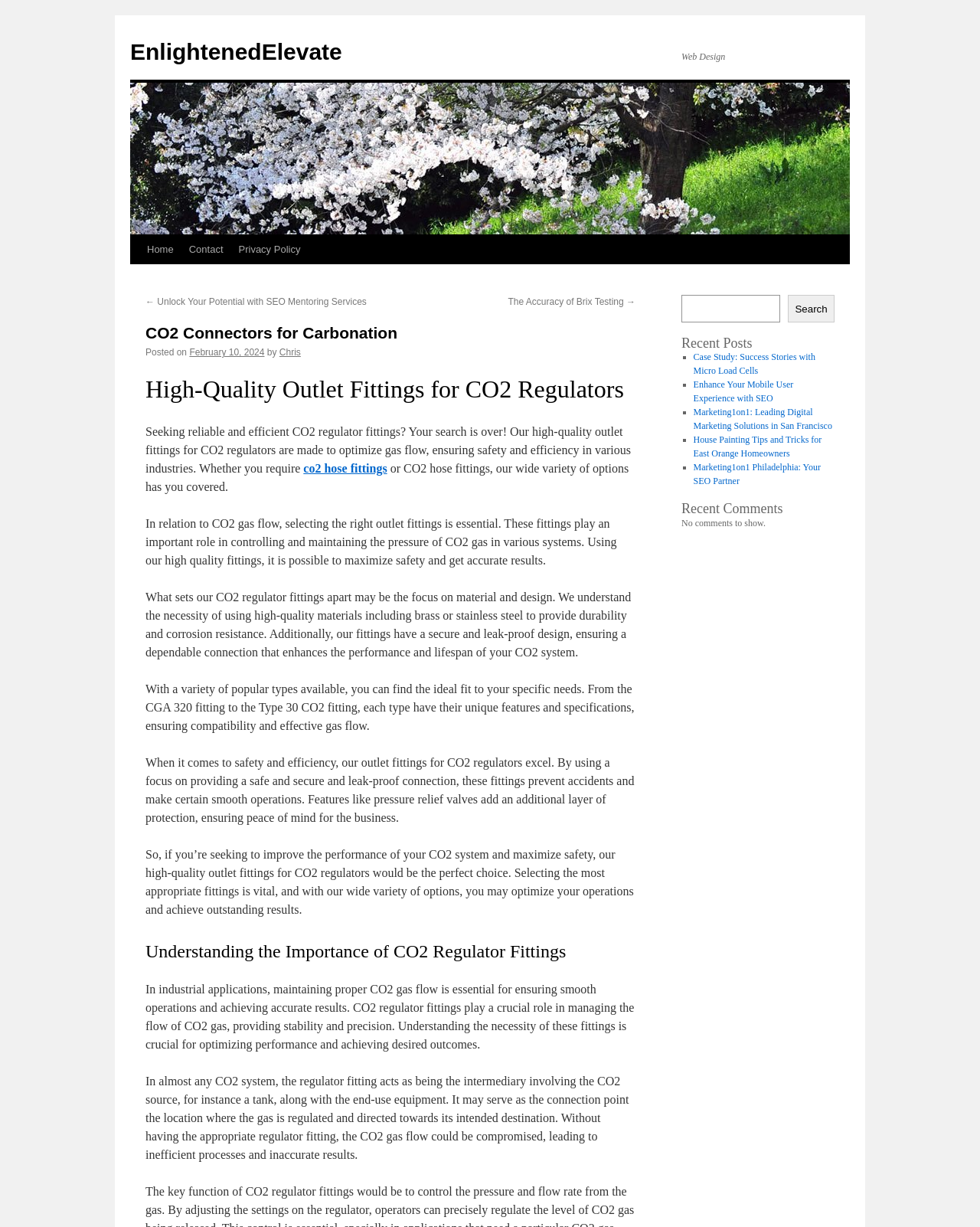Given the description "parent_node: Search name="s"", provide the bounding box coordinates of the corresponding UI element.

[0.695, 0.24, 0.796, 0.263]